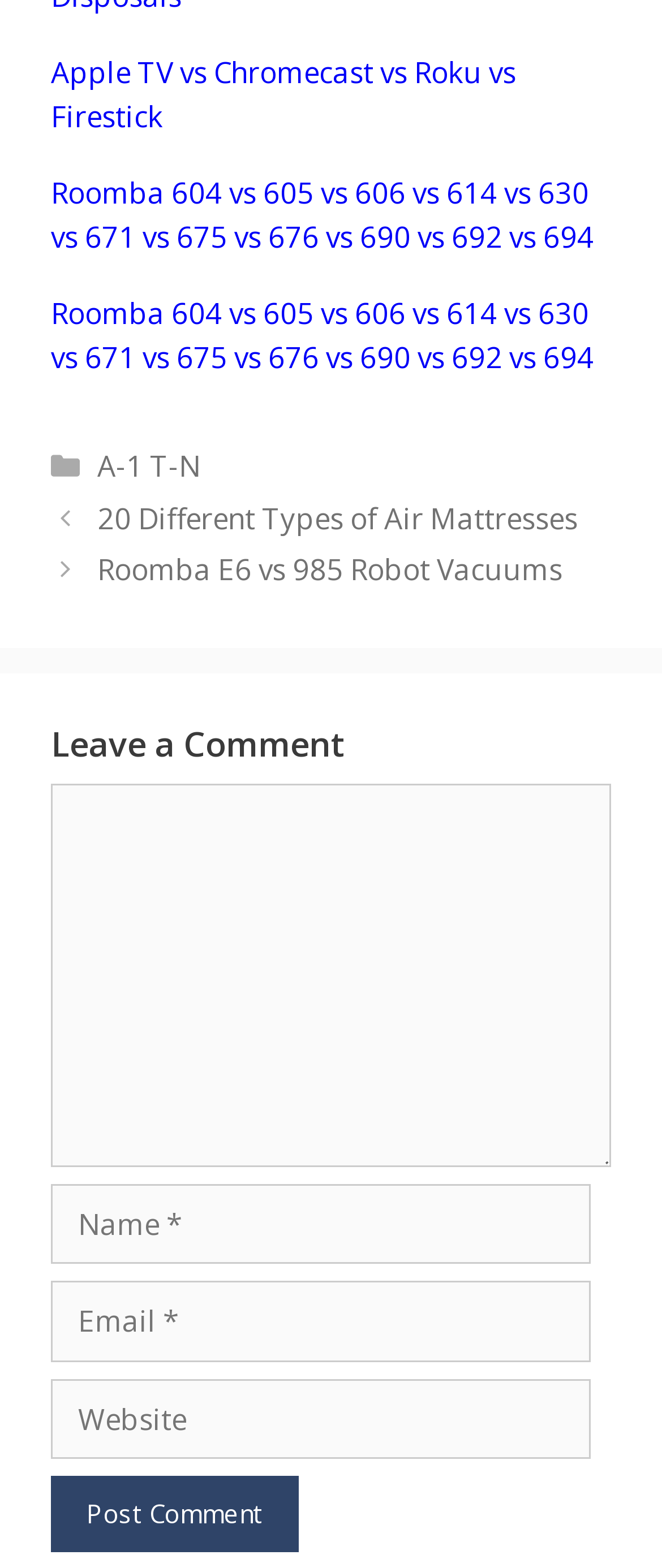What is the function of the button at the bottom of the page?
Please craft a detailed and exhaustive response to the question.

The button at the bottom of the page has the text 'Post Comment', which suggests that its function is to submit a comment after filling in the required fields.